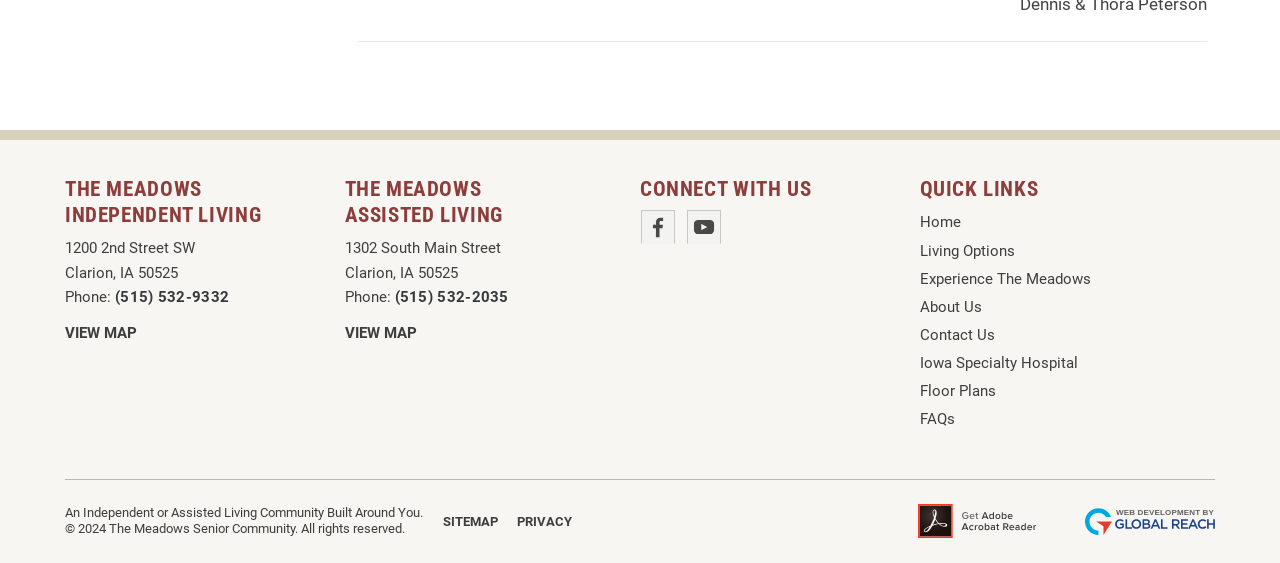Can you determine the bounding box coordinates of the area that needs to be clicked to fulfill the following instruction: "View the map of THE MEADOWS INDEPENDENT LIVING"?

[0.051, 0.575, 0.107, 0.609]